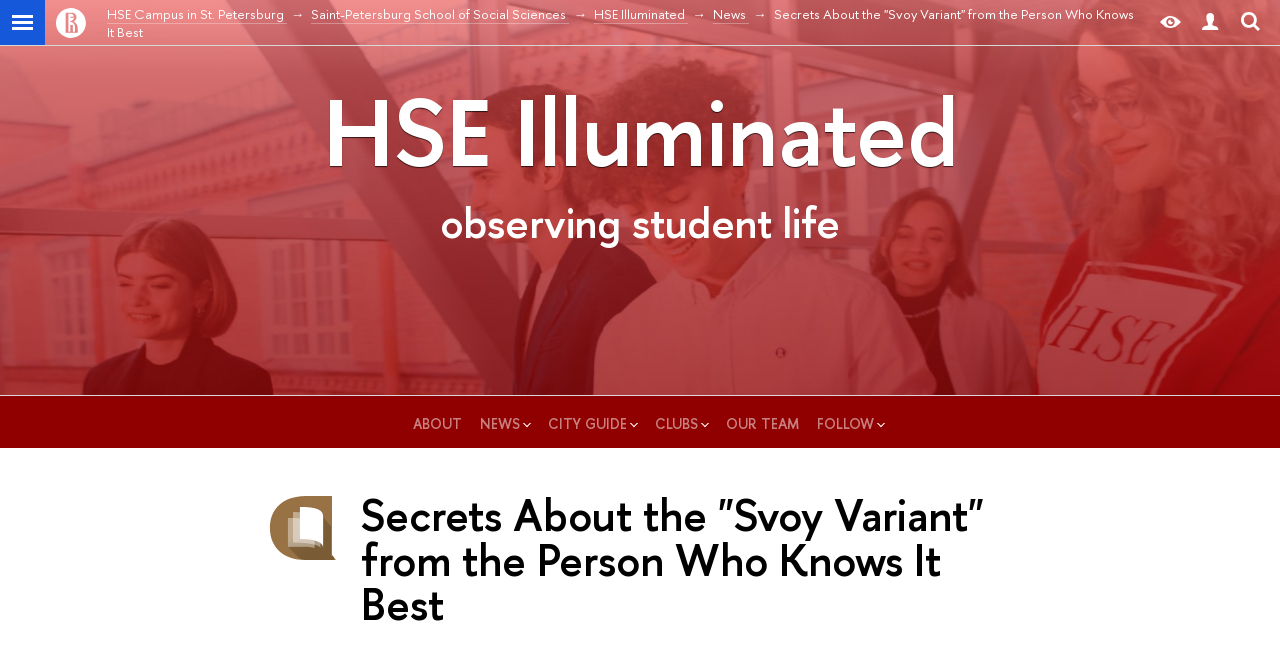Answer the following query with a single word or phrase:
Is there an image on the webpage?

Yes